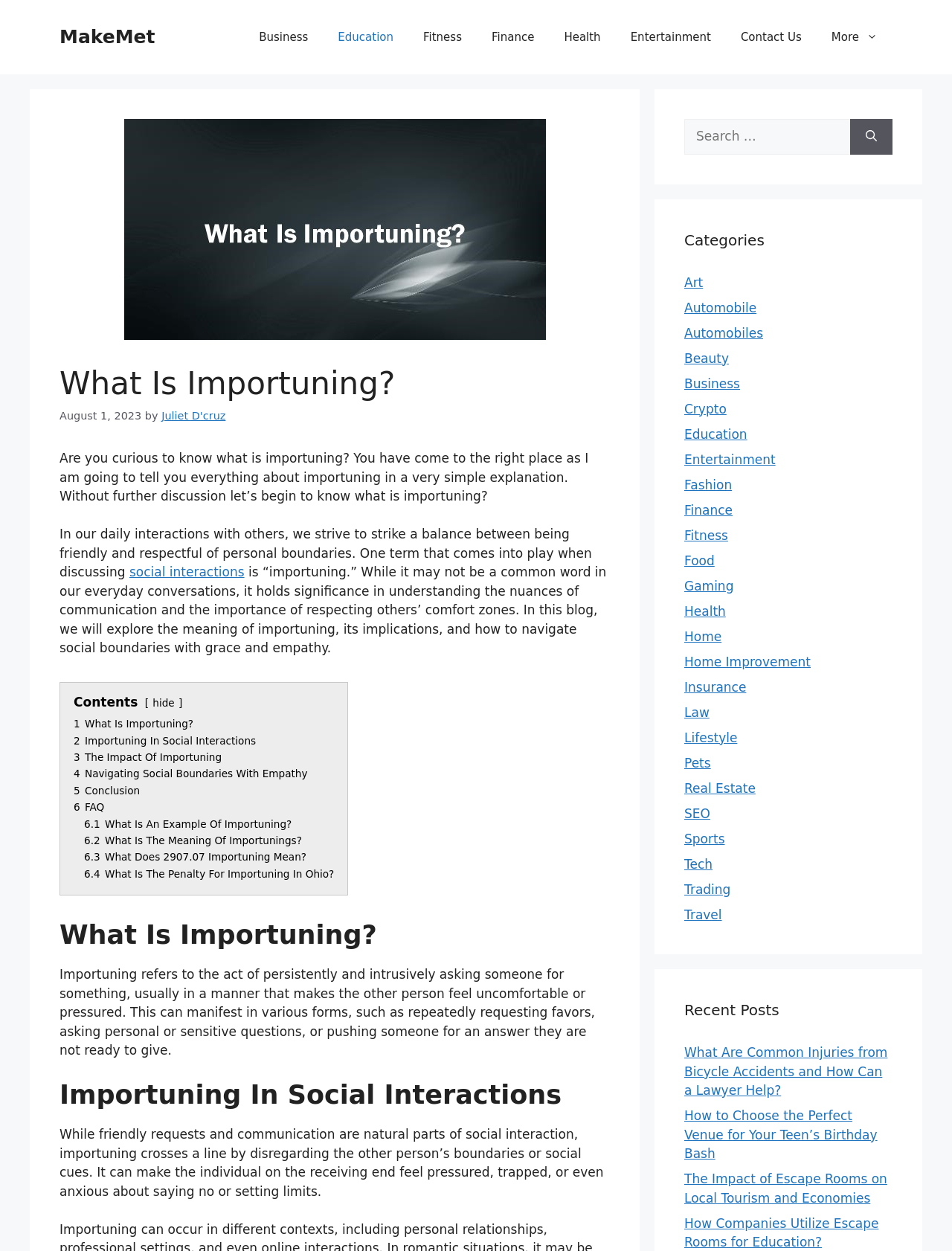Please specify the bounding box coordinates for the clickable region that will help you carry out the instruction: "Read the article about 'What Is Importuning?'".

[0.062, 0.292, 0.641, 0.322]